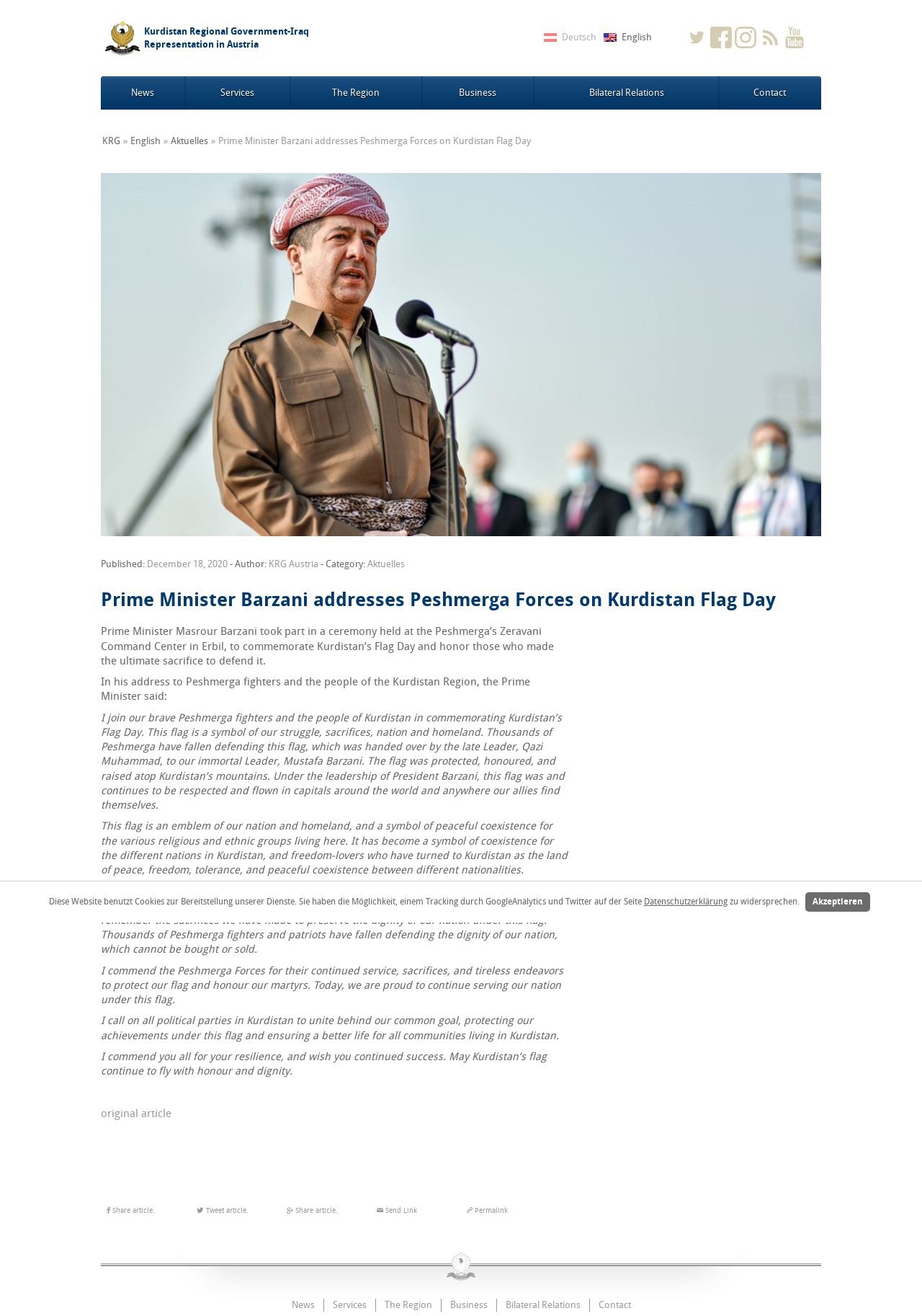Can you find and generate the webpage's heading?

Kurdistan Regional Government-Iraq Representation in Austria